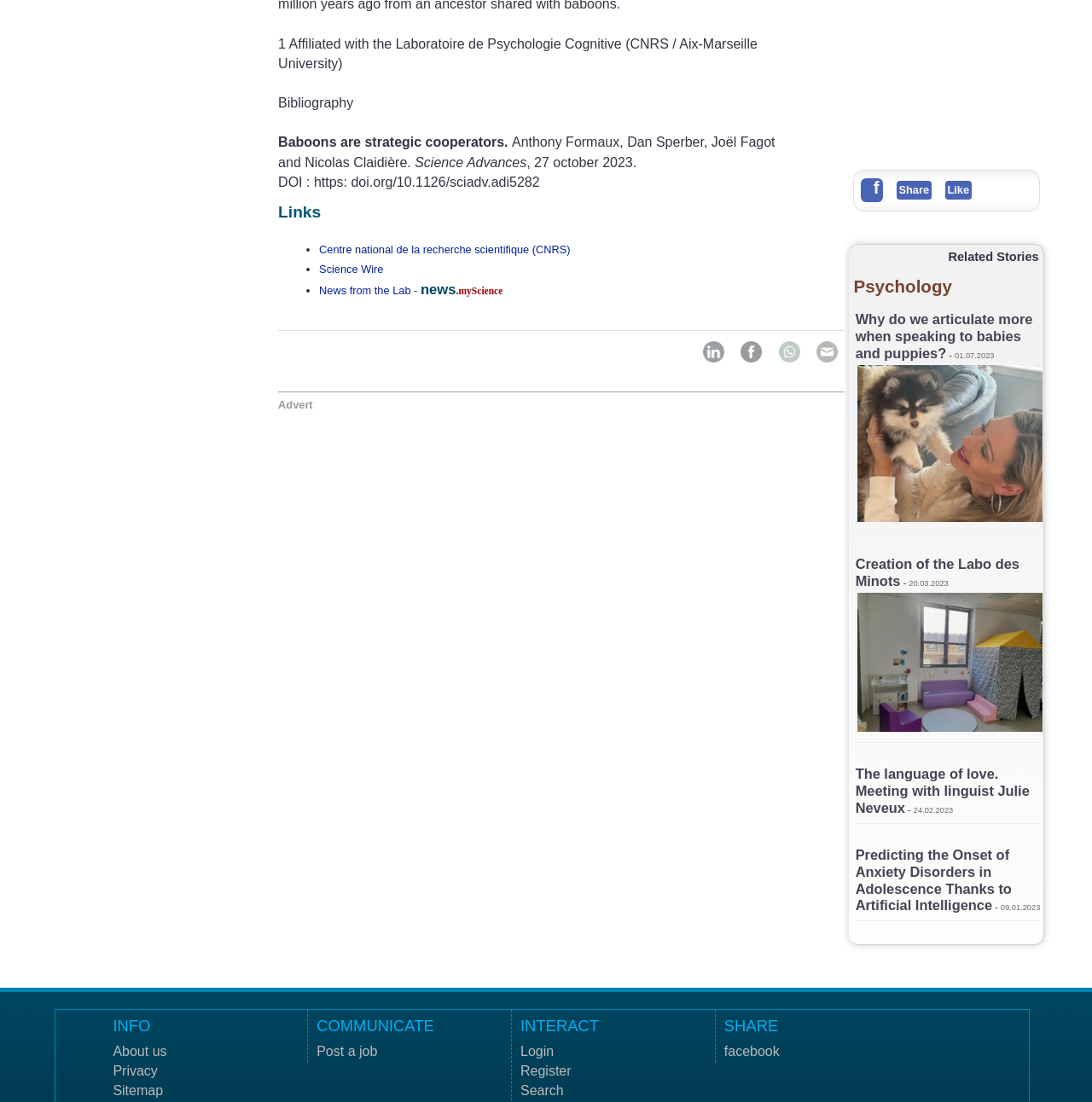Please identify the bounding box coordinates of the clickable area that will fulfill the following instruction: "Share on Facebook". The coordinates should be in the format of four float numbers between 0 and 1, i.e., [left, top, right, bottom].

[0.821, 0.164, 0.853, 0.181]